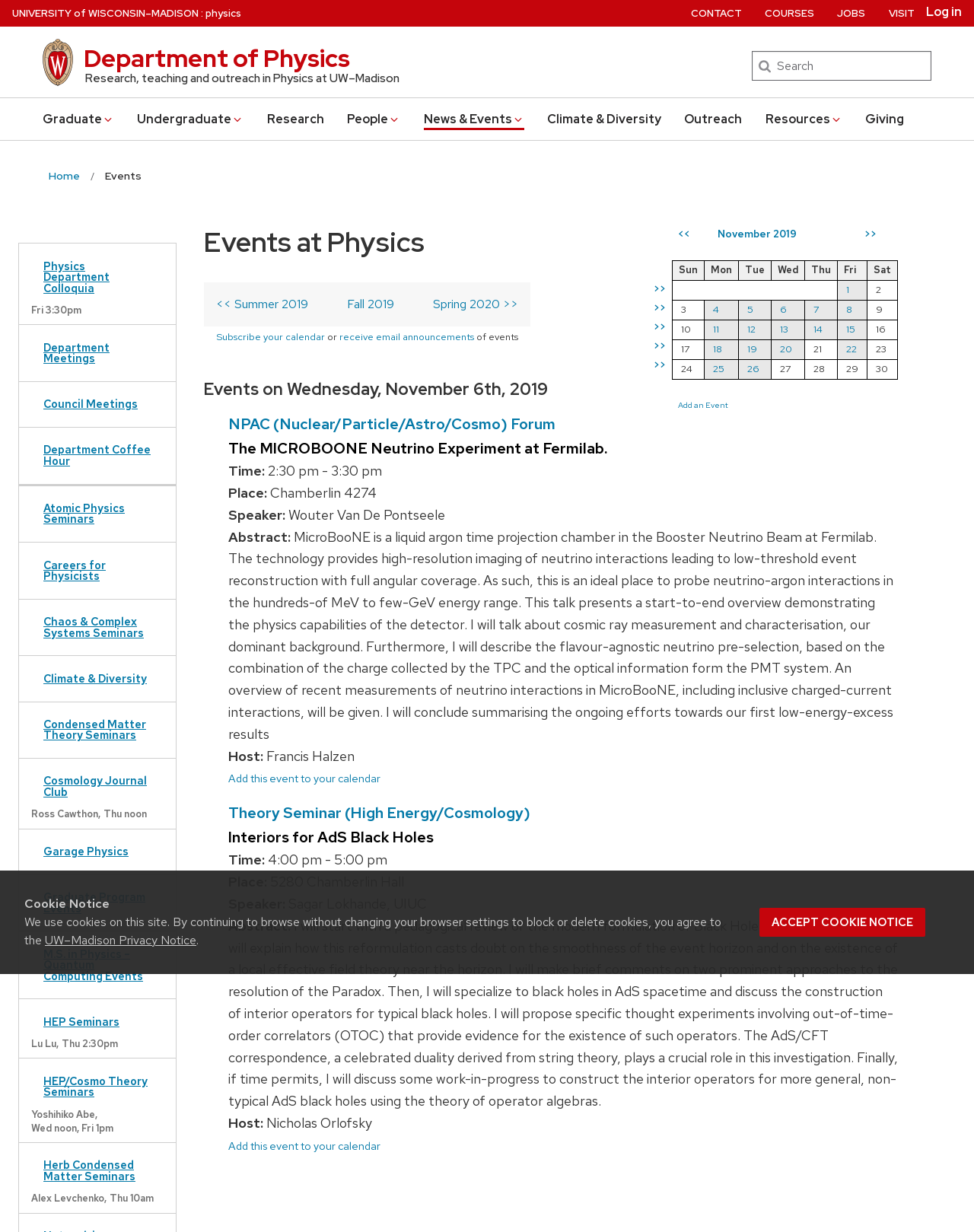How many links are there in the 'Main Menu' navigation?
Answer with a single word or phrase by referring to the visual content.

8